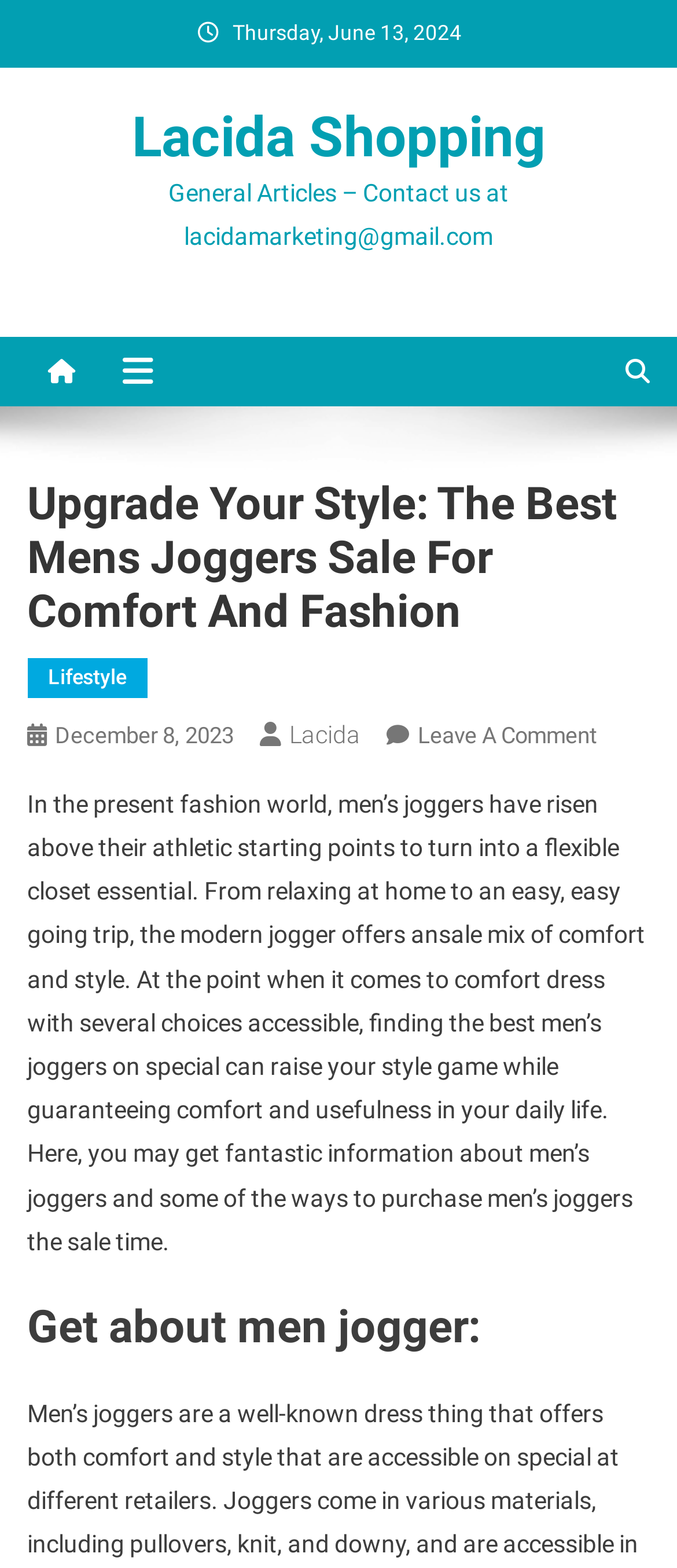What is the author's intention?
Look at the screenshot and respond with a single word or phrase.

To provide information about men's joggers